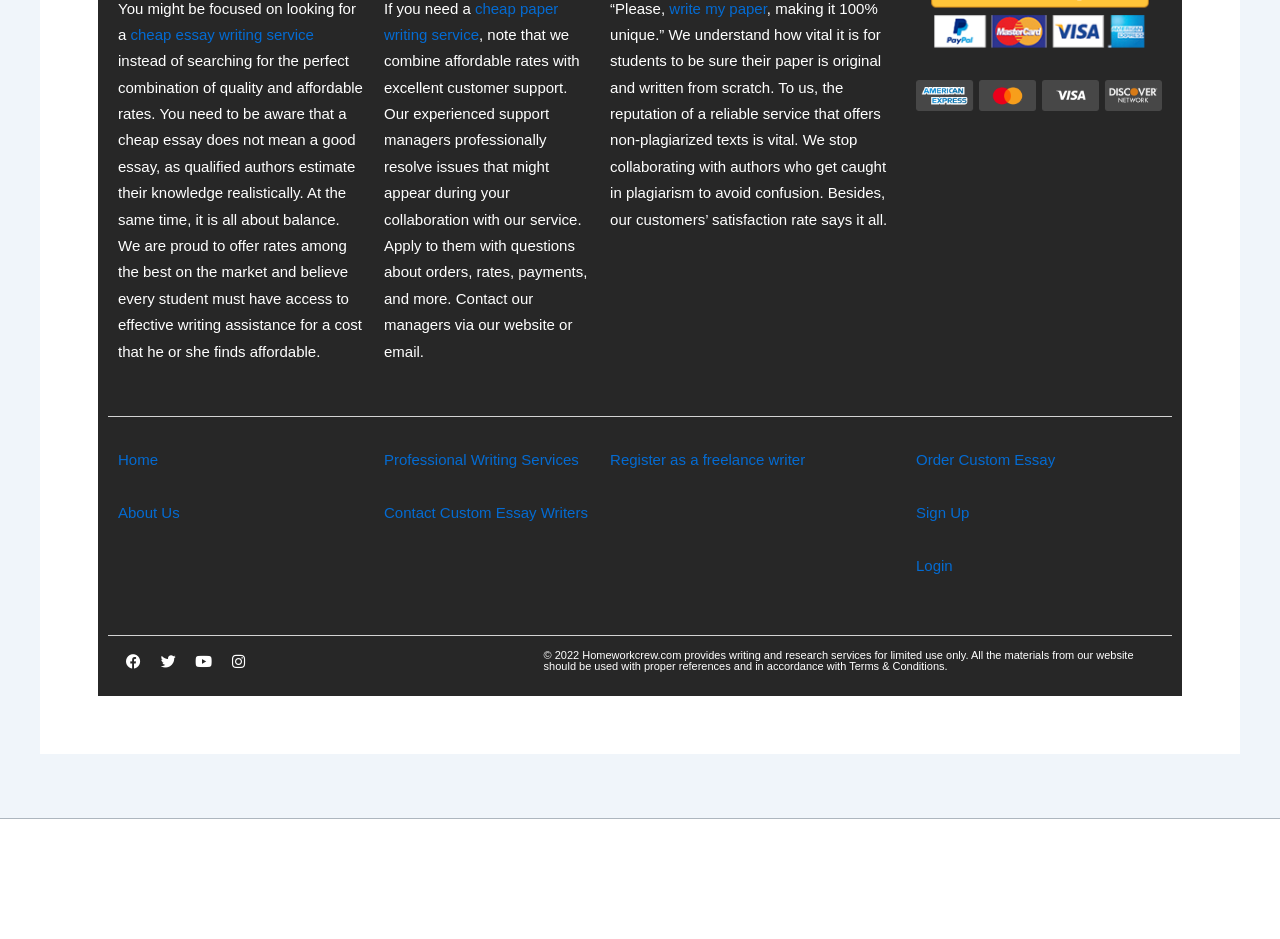Find and specify the bounding box coordinates that correspond to the clickable region for the instruction: "go to Home".

[0.092, 0.481, 0.123, 0.499]